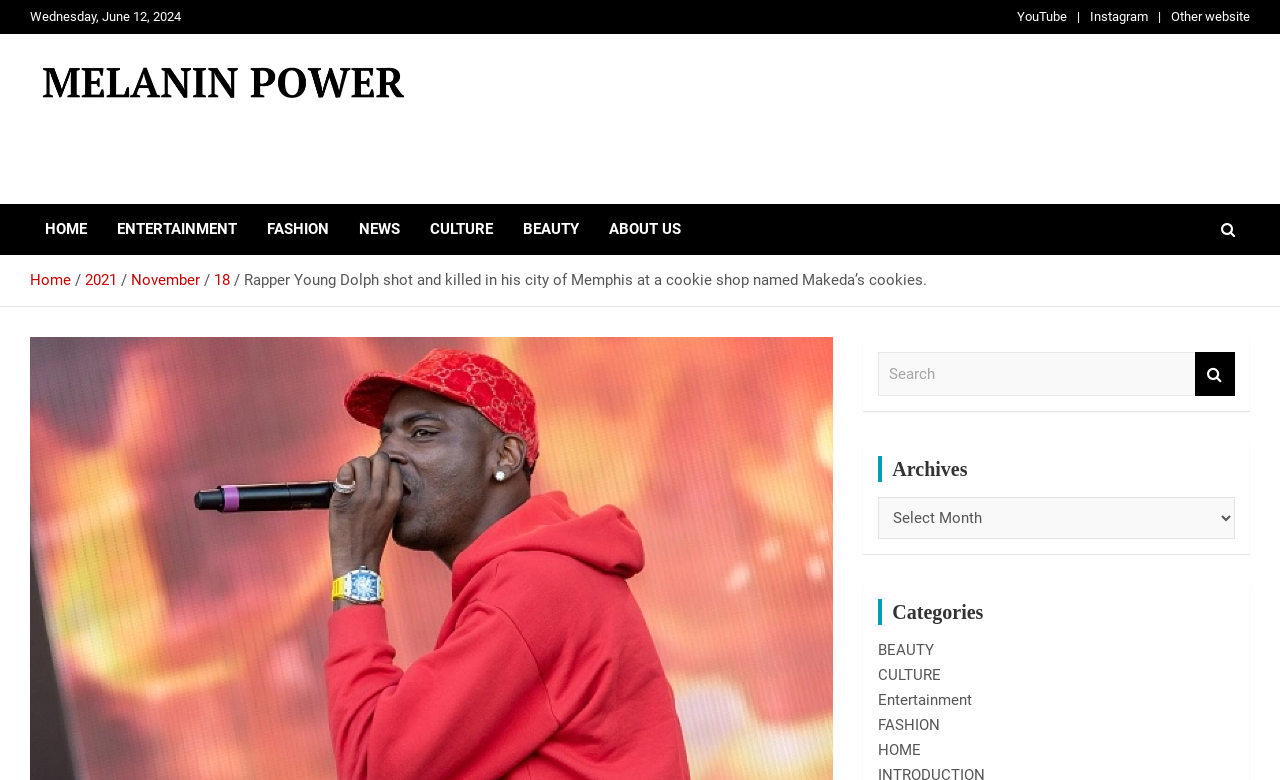Please find the bounding box coordinates of the section that needs to be clicked to achieve this instruction: "Click on NEWS".

[0.269, 0.261, 0.324, 0.327]